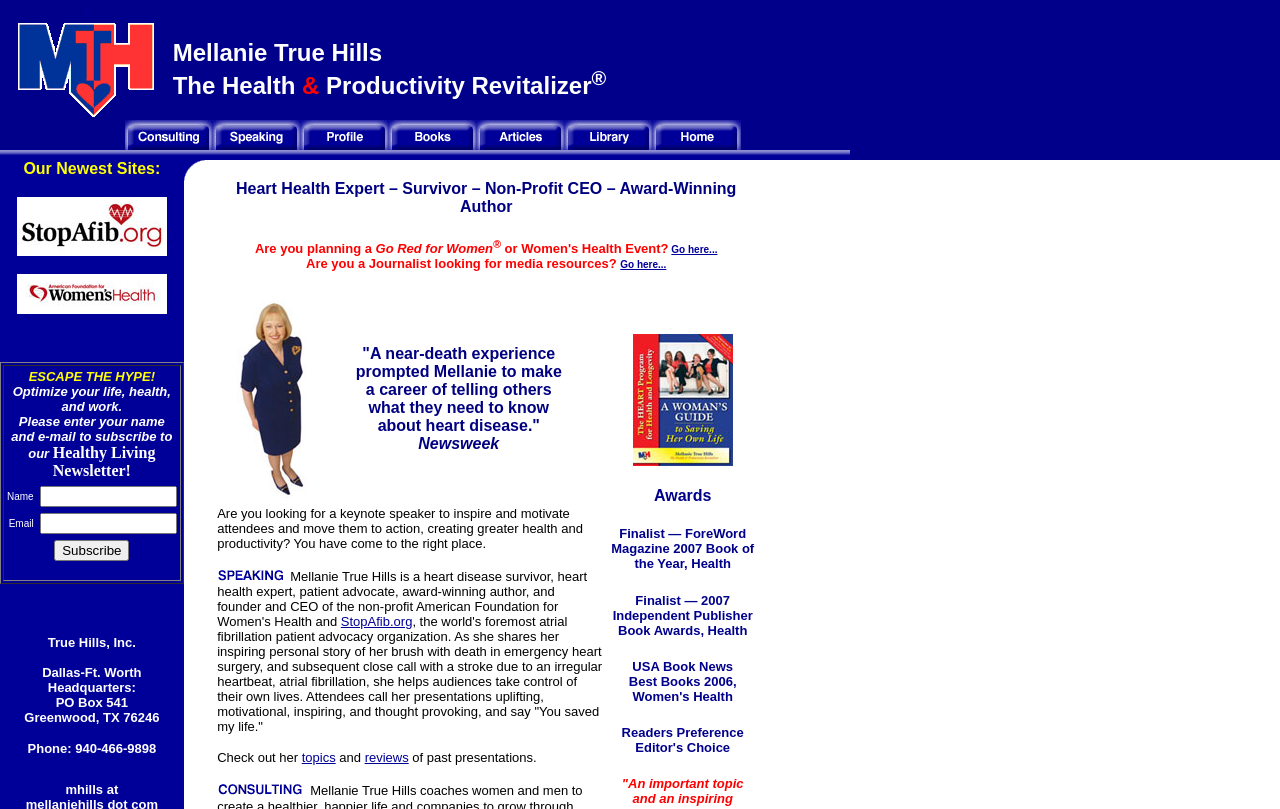Detail the webpage's structure and highlights in your description.

The webpage is about Mellanie True Hills, a heart health expert, survivor, motivational speaker, non-profit CEO, patient advocate, and award-winning author. At the top of the page, there is a logo and a heading with her name and title, "The Health & Productivity Revitalizer". Below this, there are several navigation links, including "Consulting", "Speaking", "Profile", "Books", "Articles", "Library", and "Return to MellanieHills.com".

On the left side of the page, there is a section with the title "Our Newest Sites:", which lists two websites: "StopAfib.org for Atrial Fibrillation Patients & Caregivers" and "American Foundation for Women's Health". Each website has a link and an accompanying image.

Further down the page, there is a call-to-action section with a heading "ESCAPE THE HYPE! Optimize your life, health, and work." This section invites visitors to subscribe to a newsletter by entering their name and email address.